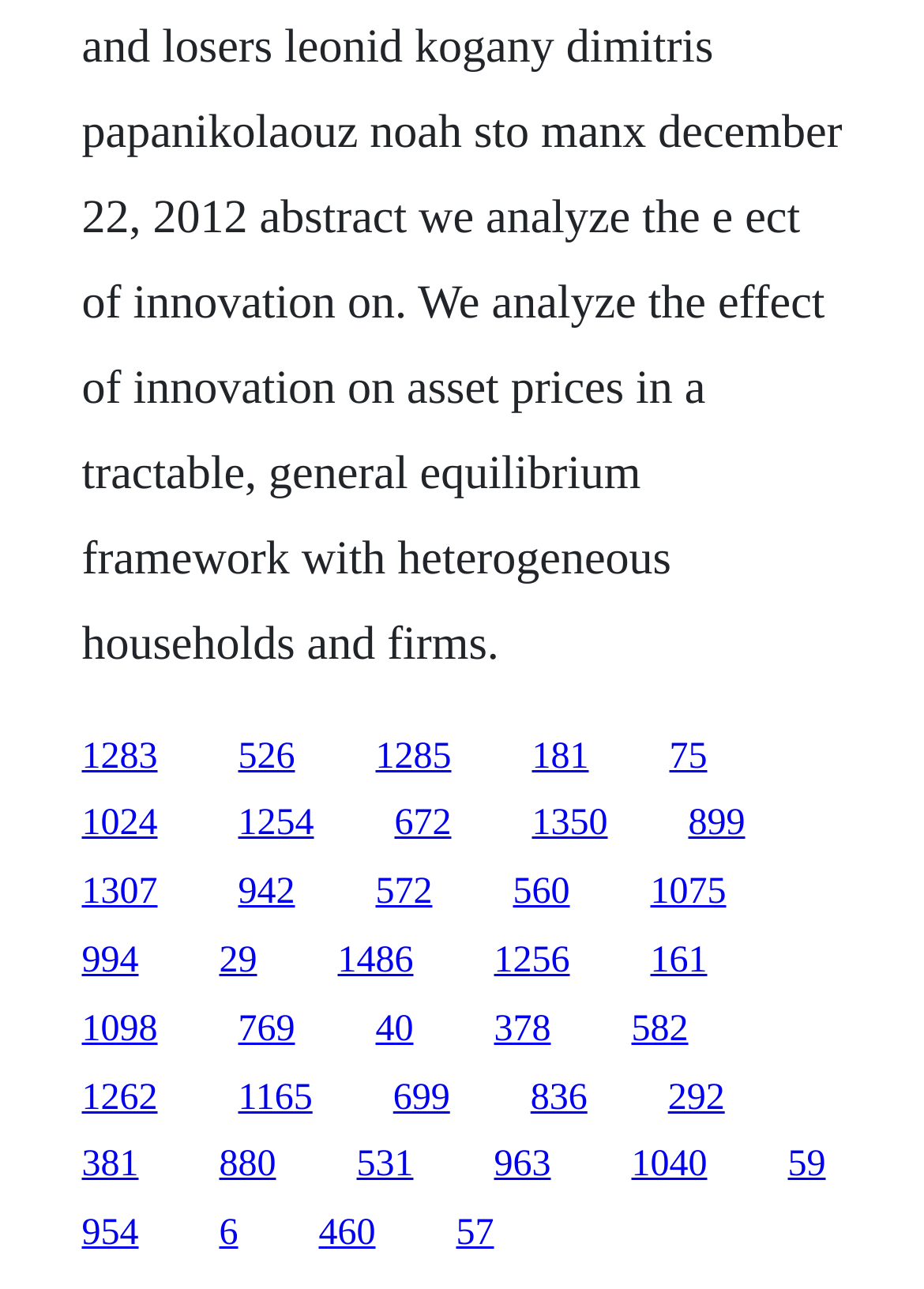What is the vertical position of the link '1283' relative to the link '526'?
Refer to the screenshot and answer in one word or phrase.

Above